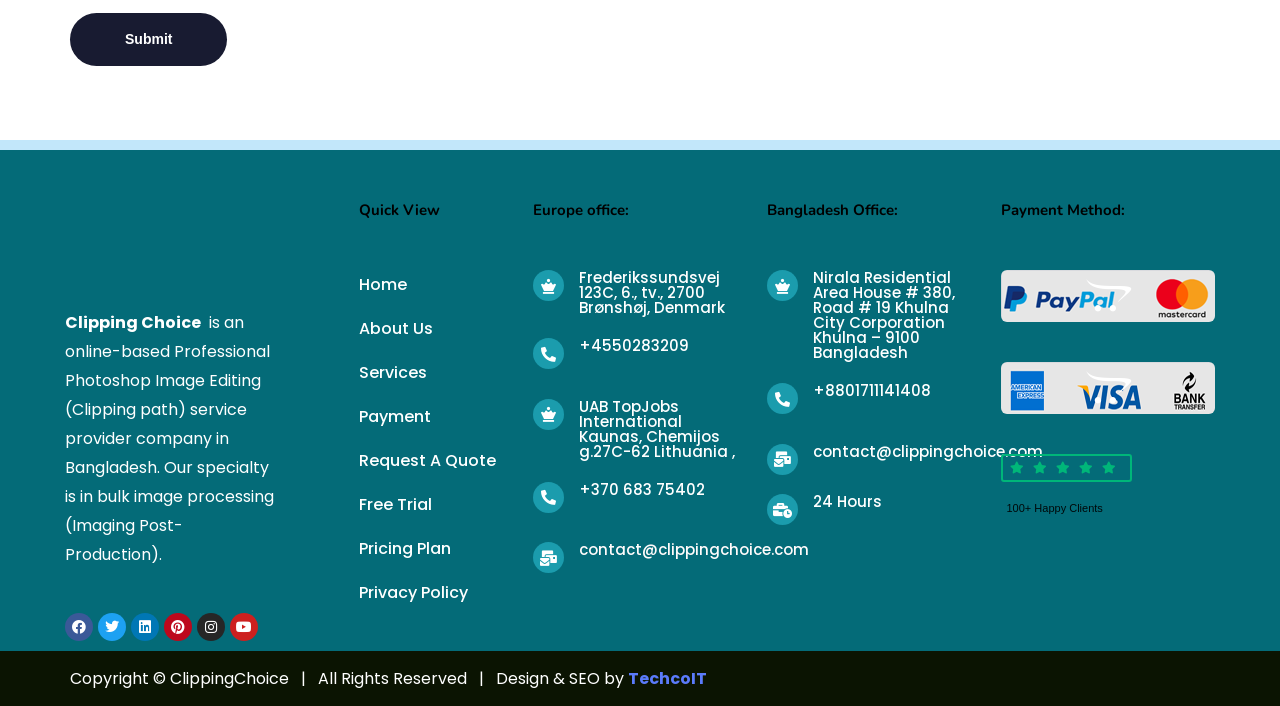How many hours is the support available?
Give a thorough and detailed response to the question.

I found the support availability time in the heading element with bounding box coordinates [0.635, 0.7, 0.689, 0.739] which is located at the bottom of the webpage.